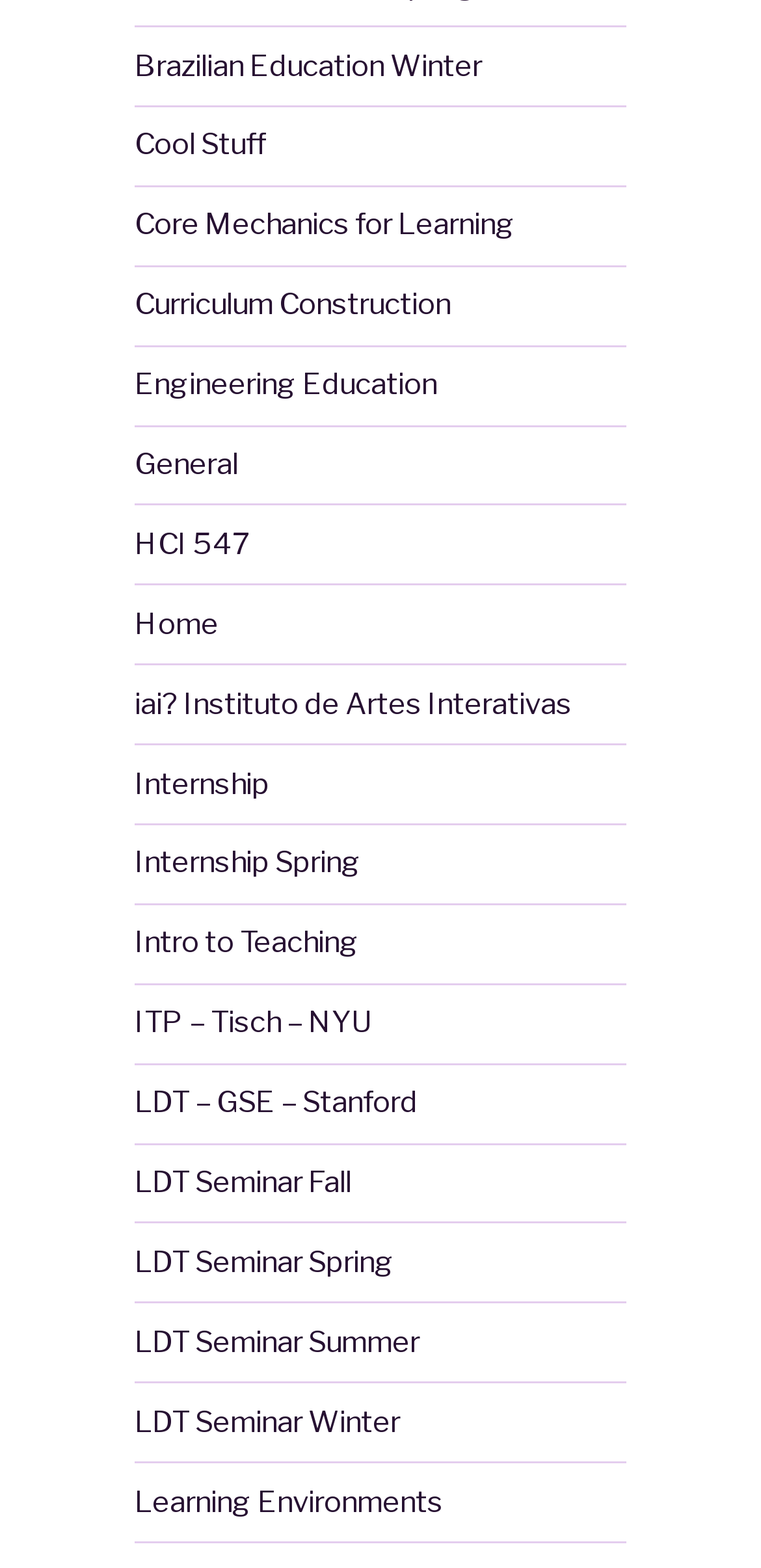Determine the bounding box coordinates for the clickable element required to fulfill the instruction: "explore Core Mechanics for Learning". Provide the coordinates as four float numbers between 0 and 1, i.e., [left, top, right, bottom].

[0.177, 0.132, 0.677, 0.155]